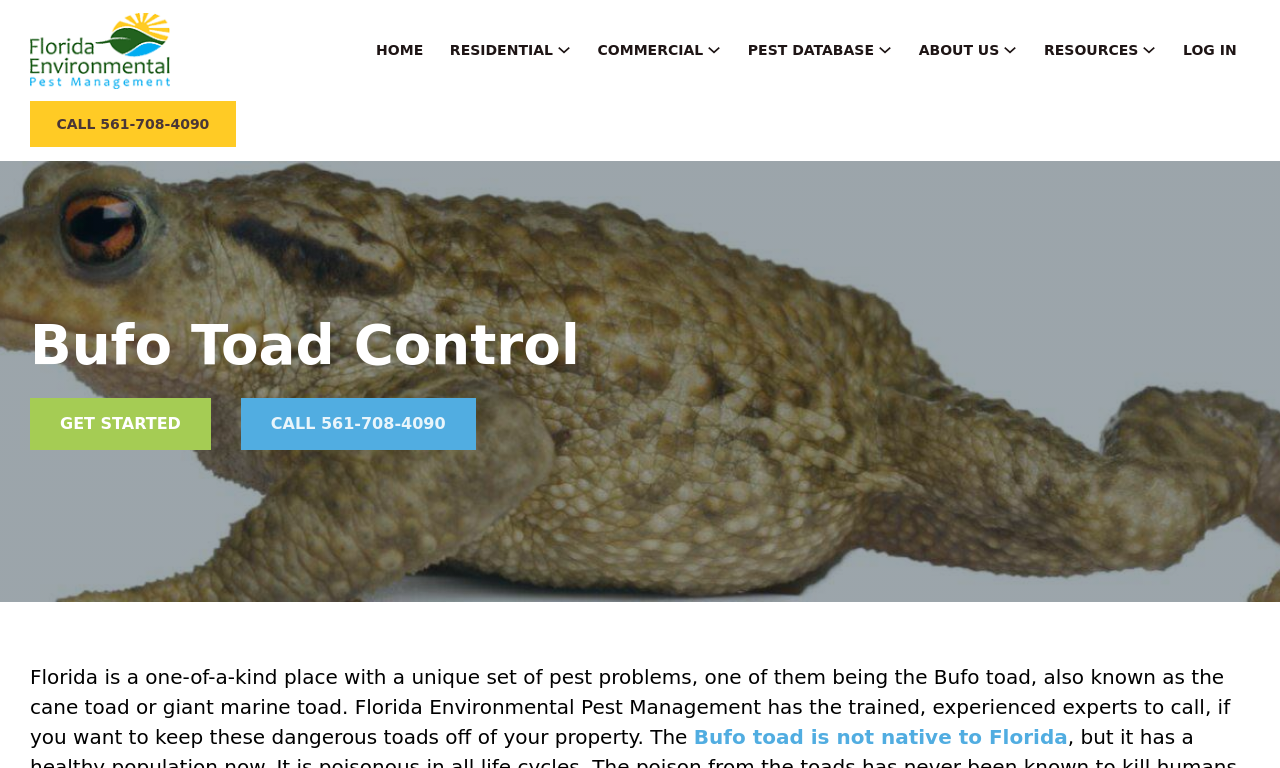Based on the visual content of the image, answer the question thoroughly: What is the company's logo?

The logo is an image located at the top left corner of the webpage, which is a link to the company's homepage. It is described as 'Florida Environmental Pest Control logo'.